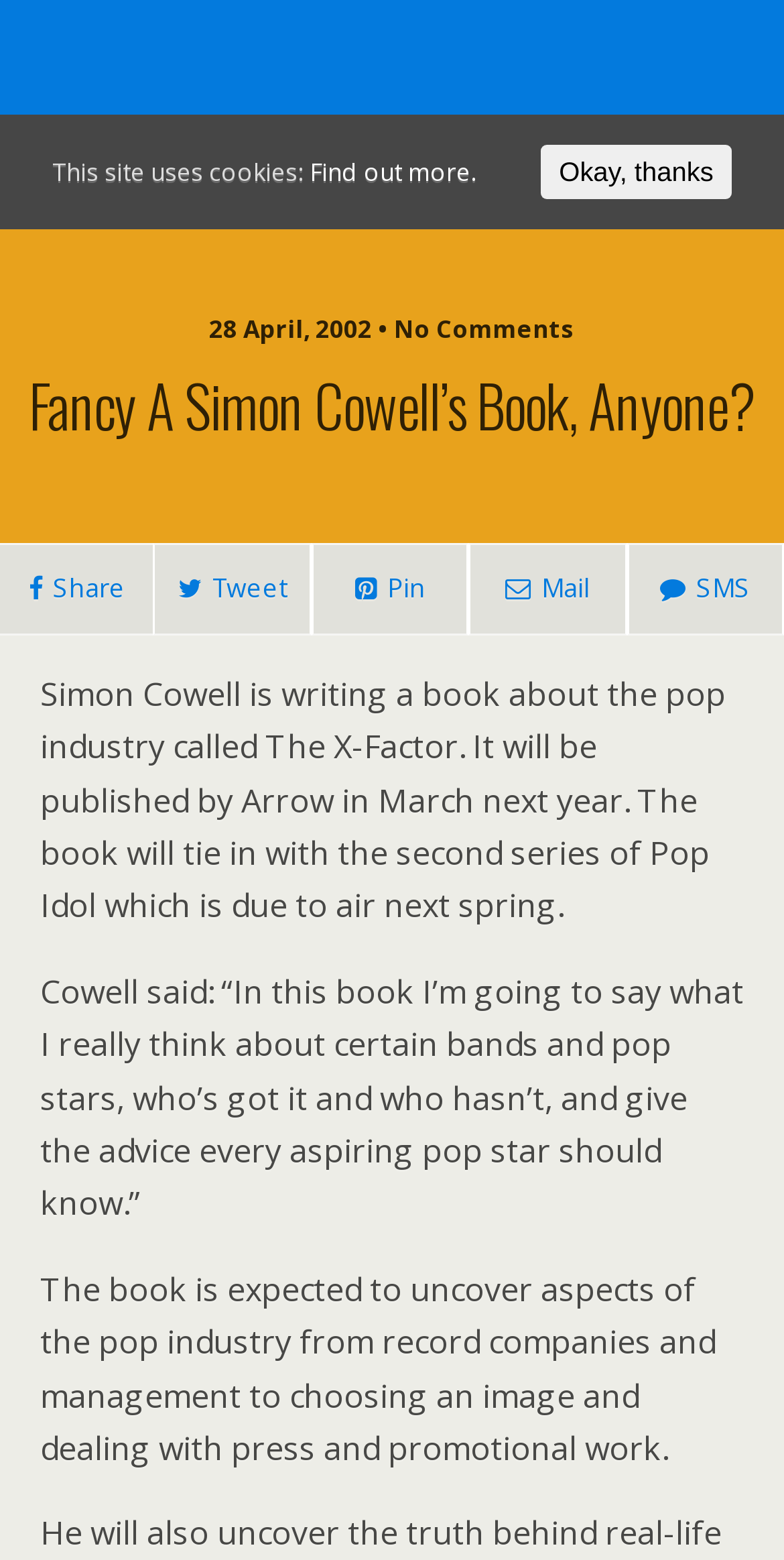Please locate the bounding box coordinates of the element's region that needs to be clicked to follow the instruction: "Click the share button". The bounding box coordinates should be provided as four float numbers between 0 and 1, i.e., [left, top, right, bottom].

[0.0, 0.349, 0.196, 0.407]